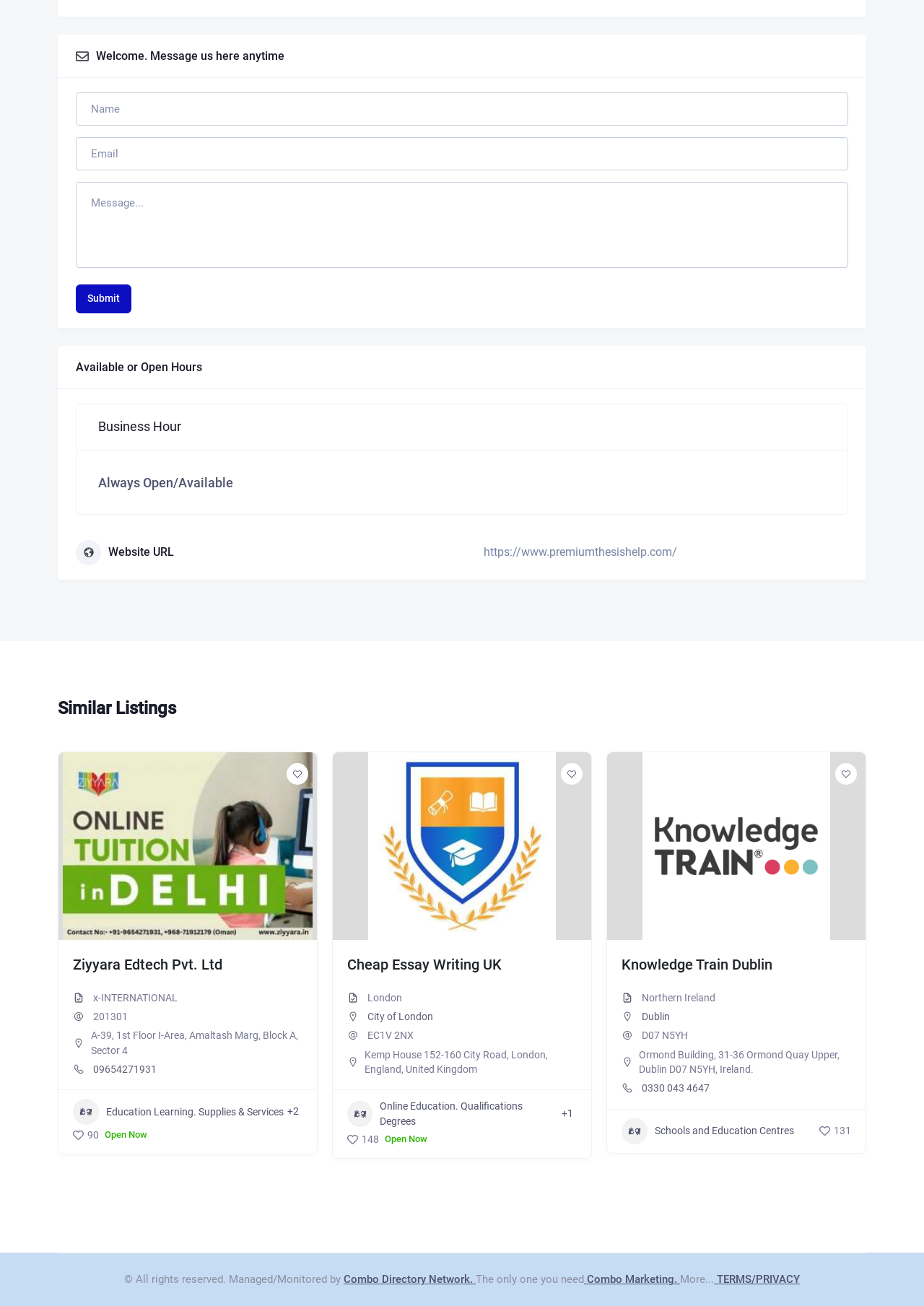Could you find the bounding box coordinates of the clickable area to complete this instruction: "Check the business hours"?

[0.106, 0.321, 0.196, 0.333]